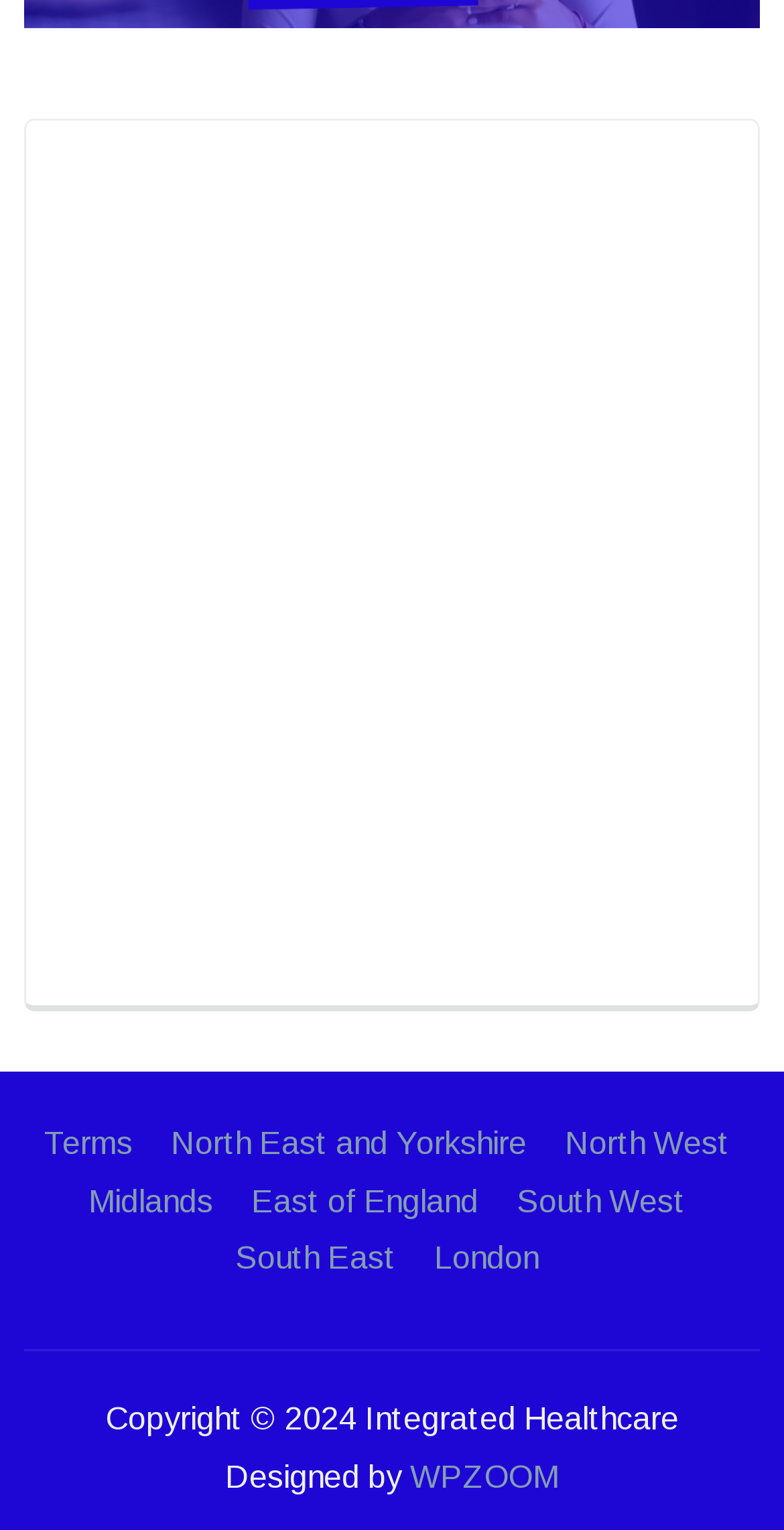How many regions are listed on the webpage?
Carefully analyze the image and provide a detailed answer to the question.

The webpage contains 9 links to different regions, including 'North East and Yorkshire', 'North West', 'Midlands', 'East of England', 'South West', 'South East', 'London', and 'Terms'.